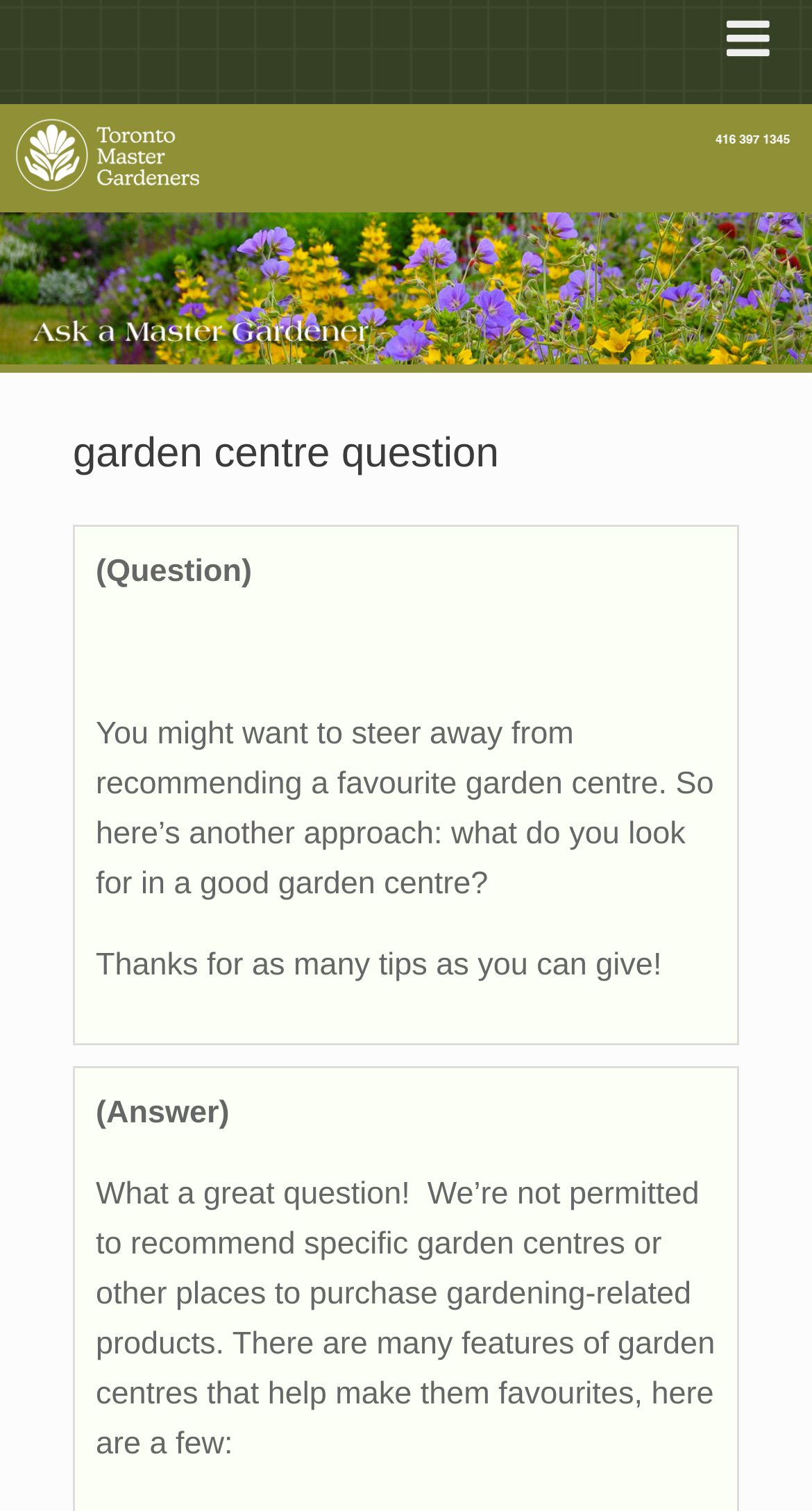Based on the image, provide a detailed response to the question:
What is the tone of the answer?

The tone of the answer is helpful, as the author provides tips and information on what to look for in a good garden centre, and starts with a positive phrase 'What a great question!'.